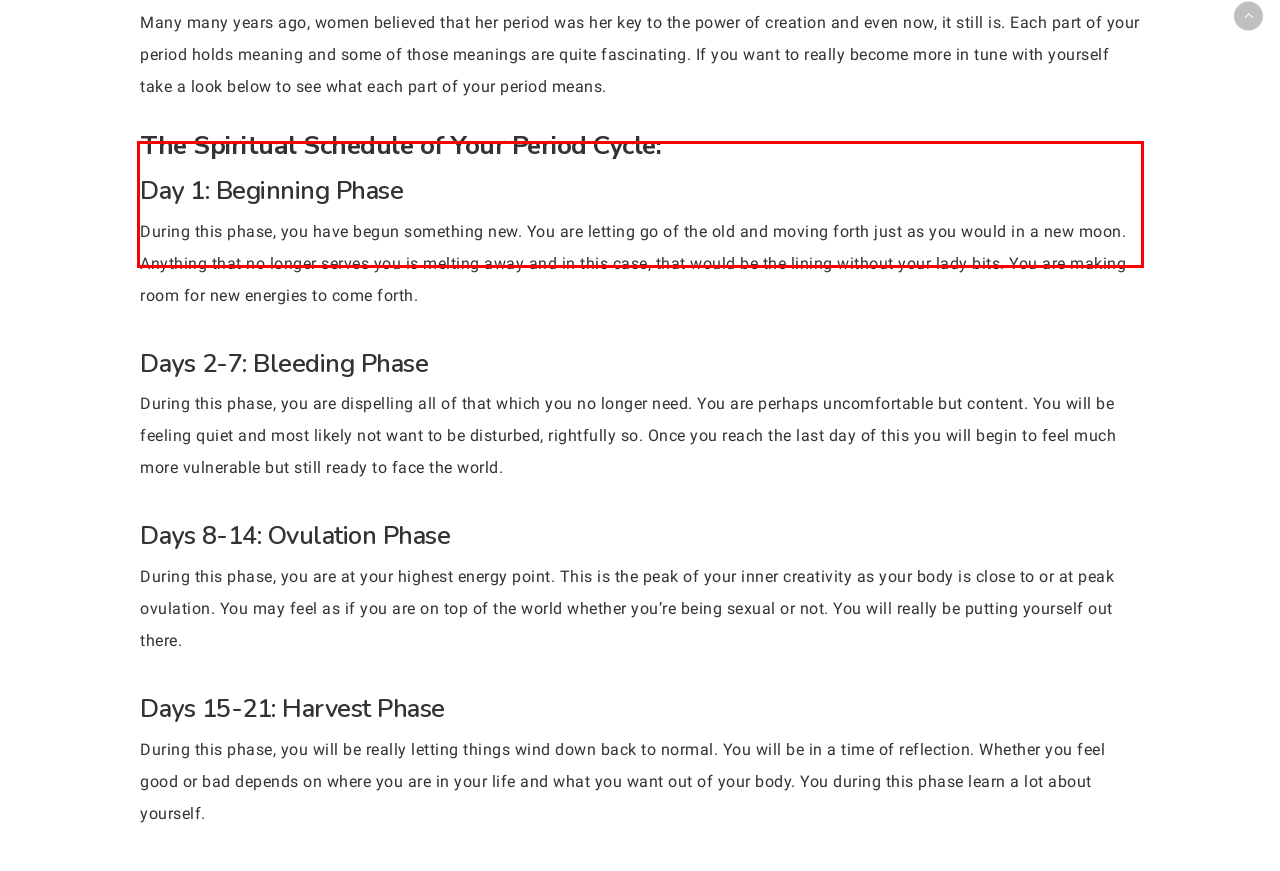Examine the screenshot of the webpage, locate the red bounding box, and generate the text contained within it.

During this phase, you will be really letting things wind down back to normal. You will be in a time of reflection. Whether you feel good or bad depends on where you are in your life and what you want out of your body. You during this phase learn a lot about yourself.